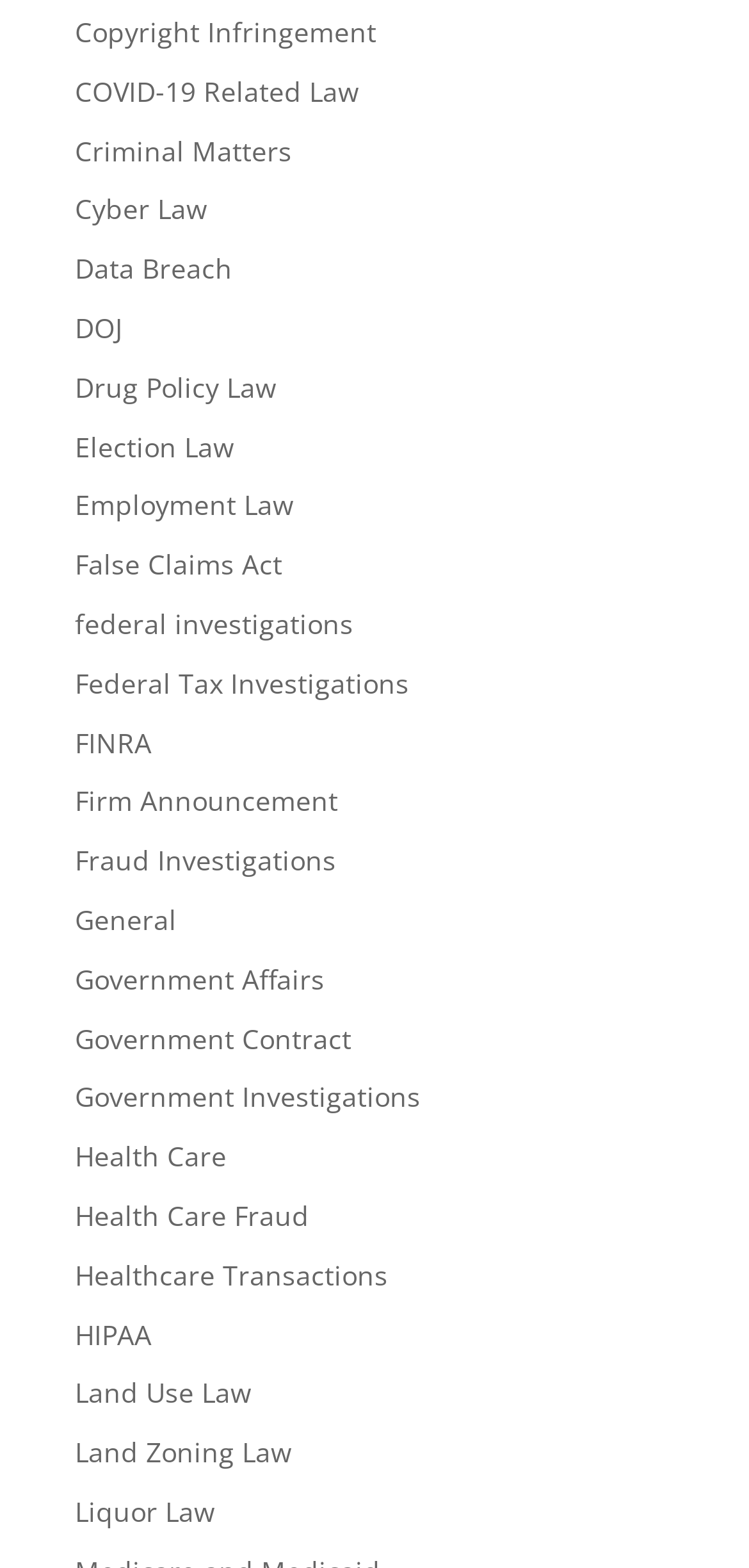Please identify the bounding box coordinates of the clickable element to fulfill the following instruction: "Read about Government Affairs". The coordinates should be four float numbers between 0 and 1, i.e., [left, top, right, bottom].

[0.1, 0.612, 0.433, 0.636]